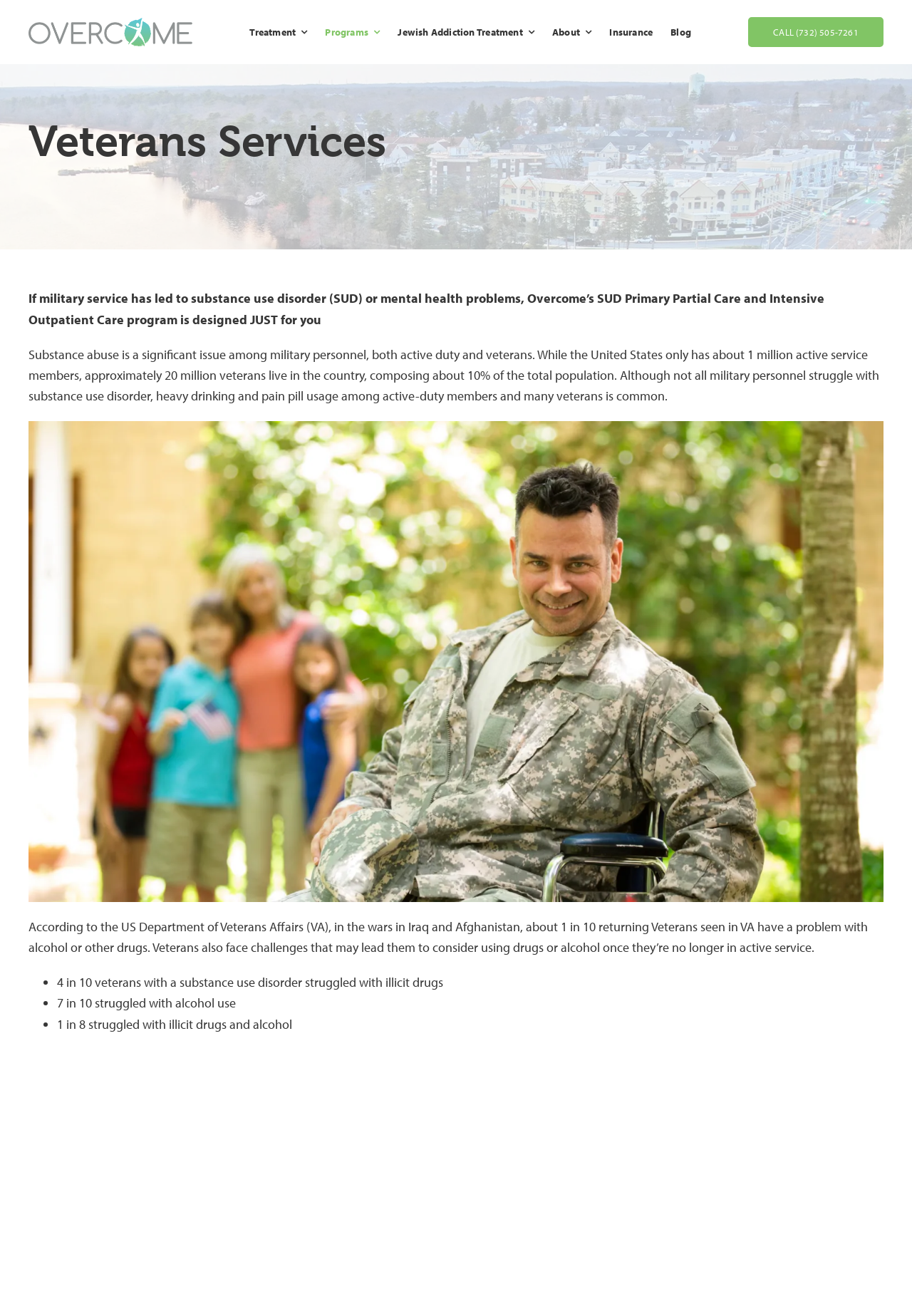Locate the UI element described by About in the provided webpage screenshot. Return the bounding box coordinates in the format (top-left x, top-left y, bottom-right x, bottom-right y), ensuring all values are between 0 and 1.

[0.611, 0.0, 0.656, 0.049]